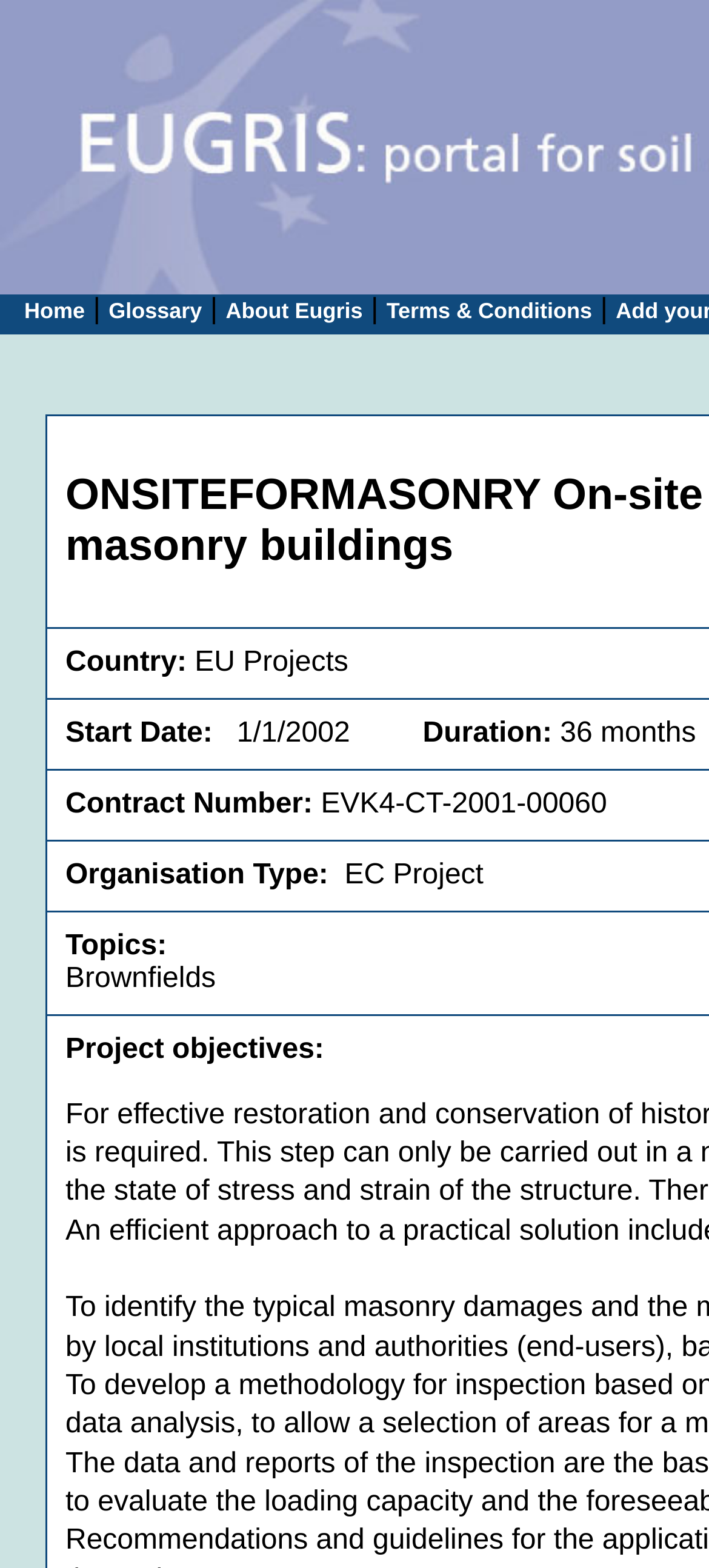What is the first menu item?
Examine the image and give a concise answer in one word or a short phrase.

Home